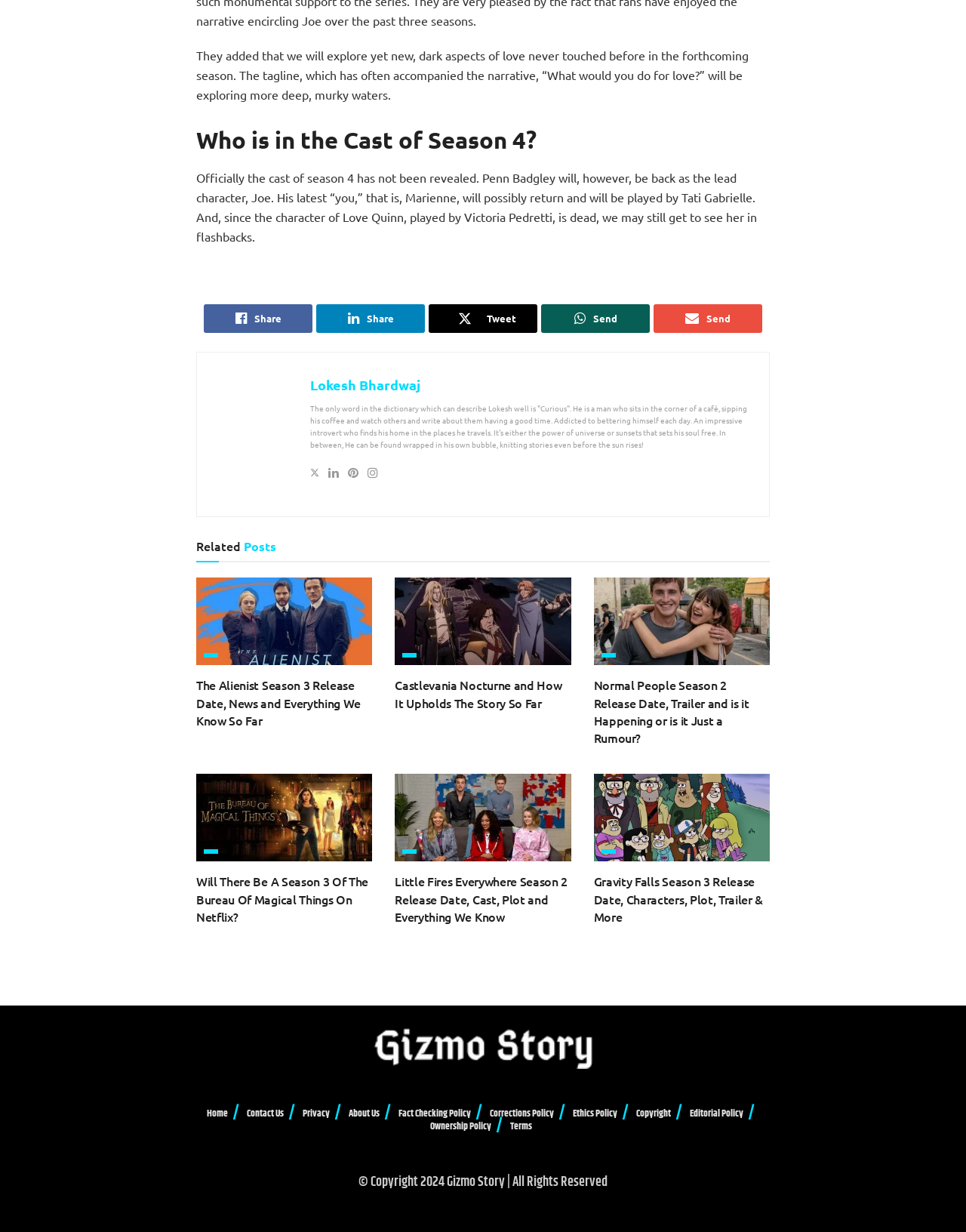Locate the bounding box coordinates of the area where you should click to accomplish the instruction: "Explore related posts".

[0.203, 0.432, 0.286, 0.454]